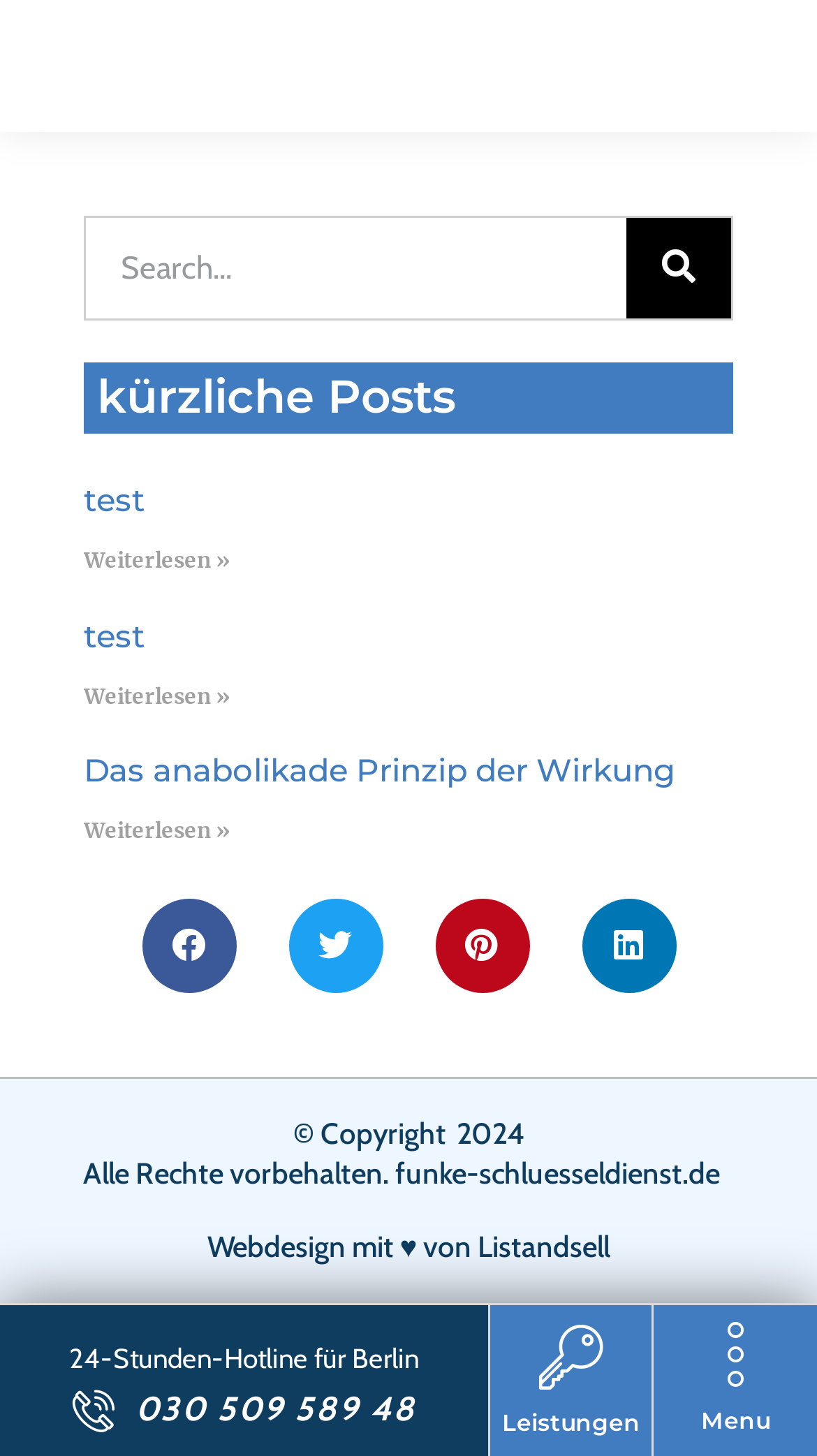Locate the bounding box coordinates of the clickable part needed for the task: "call the hotline".

[0.088, 0.951, 0.509, 0.986]